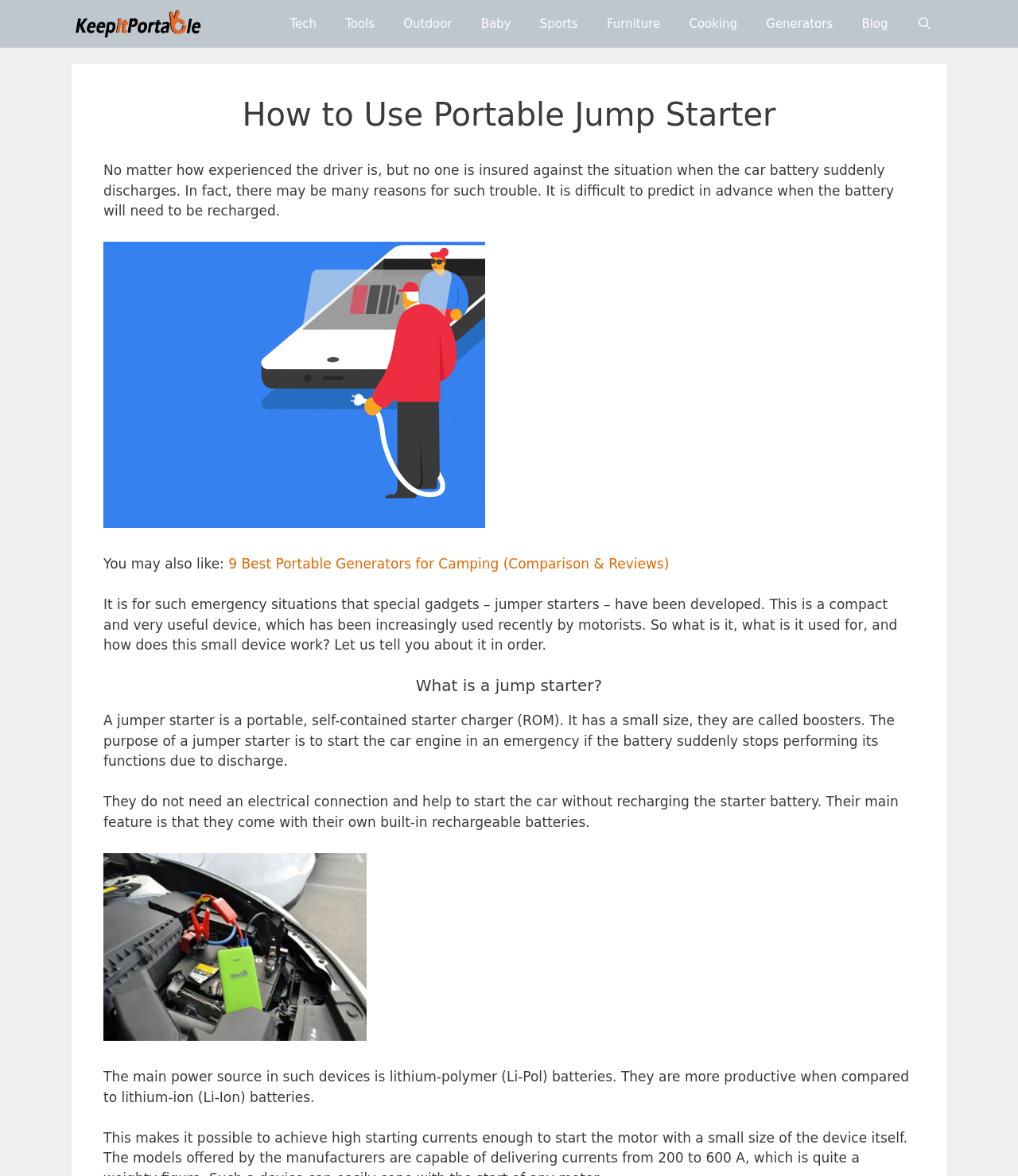Find the bounding box coordinates of the element you need to click on to perform this action: 'Open the 'Blog' page'. The coordinates should be represented by four float values between 0 and 1, in the format [left, top, right, bottom].

[0.832, 0.0, 0.886, 0.041]